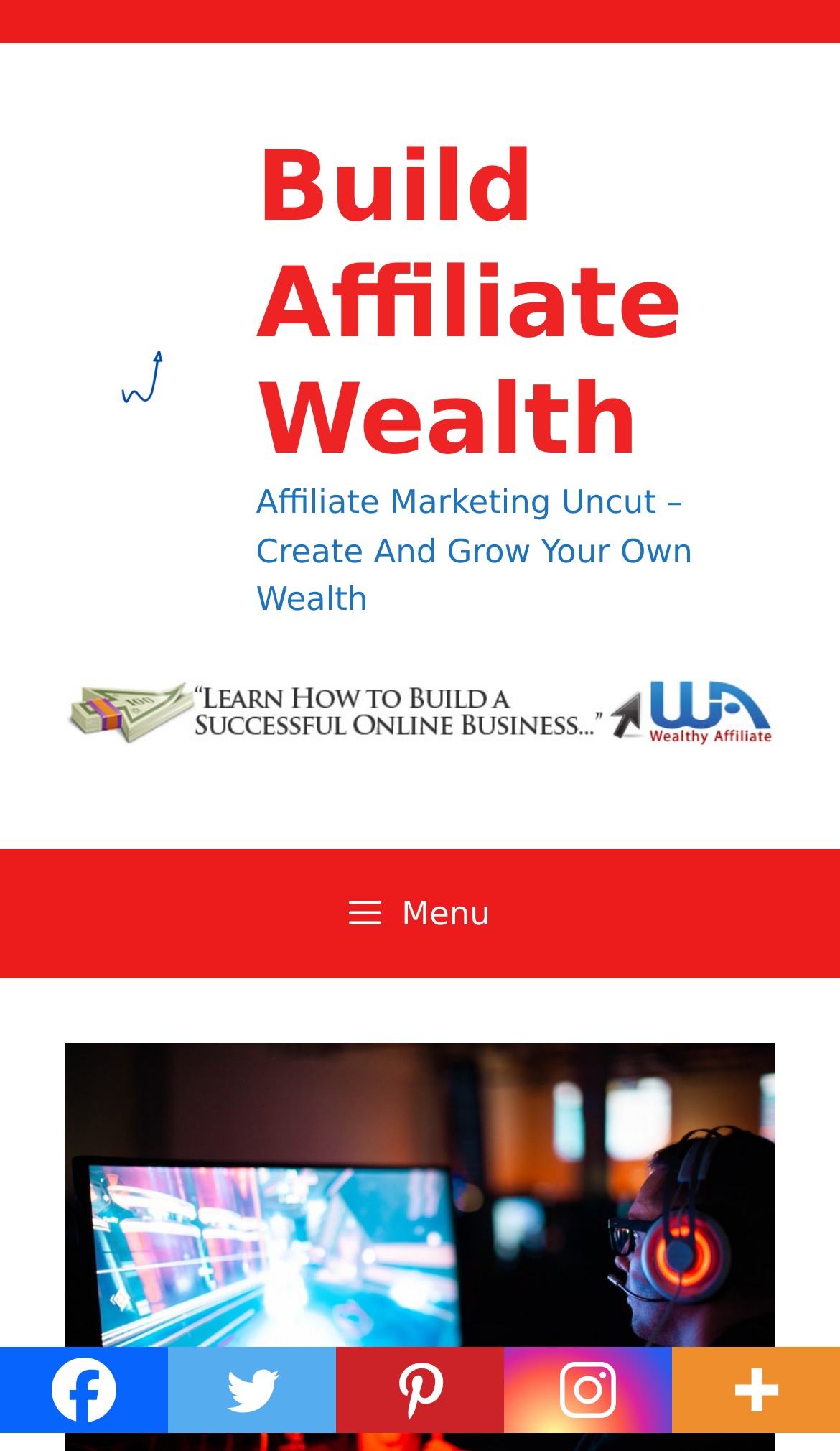How many social media links are present in the navigation menu?
Offer a detailed and exhaustive answer to the question.

I counted the number of link elements within the navigation menu, which are Facebook, Twitter, Pinterest, Instagram, and More. Each of these links corresponds to a social media platform, so there are 5 social media links in total.